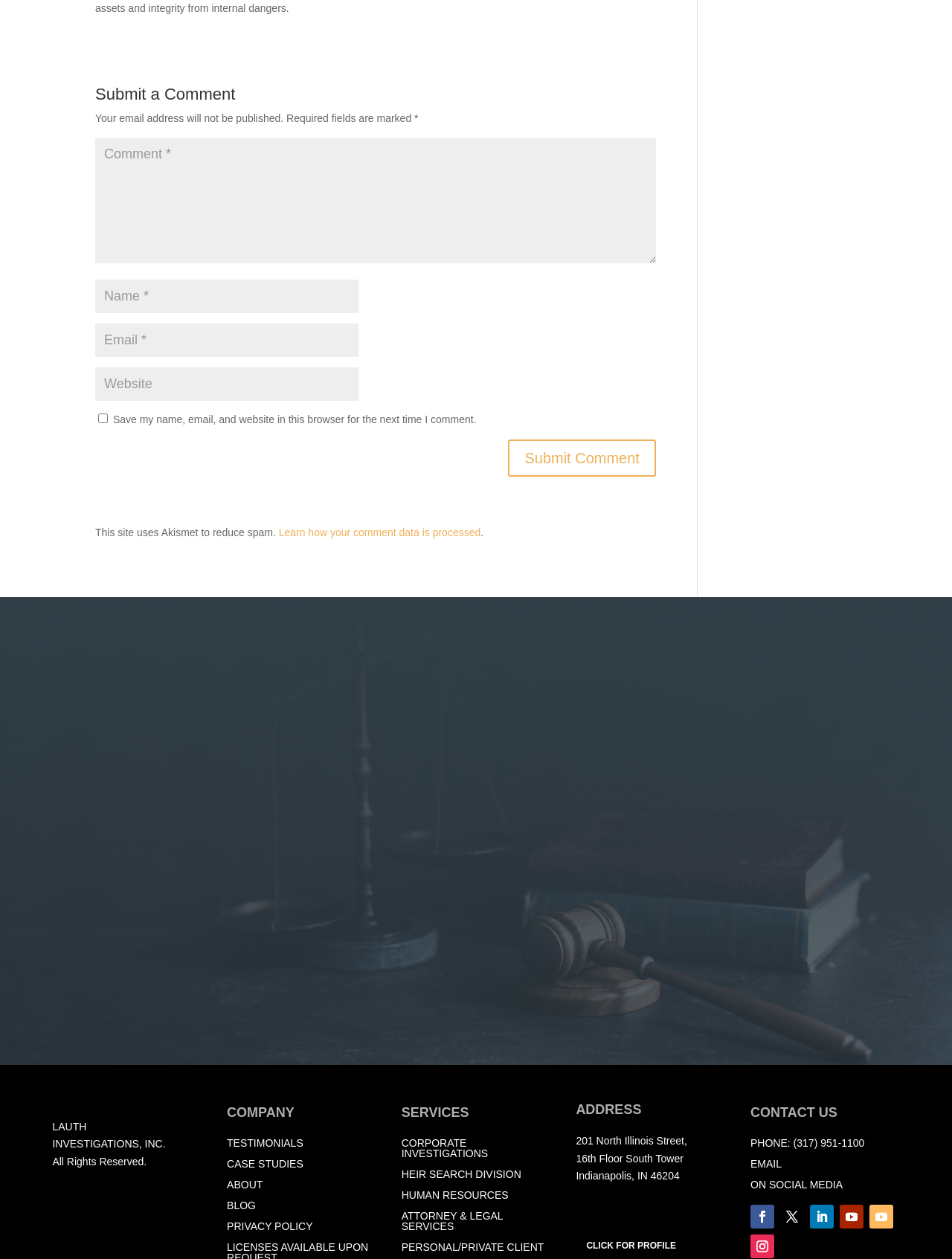Identify the bounding box coordinates of the element to click to follow this instruction: 'Get in touch with a Lauth today'. Ensure the coordinates are four float values between 0 and 1, provided as [left, top, right, bottom].

[0.43, 0.734, 0.57, 0.762]